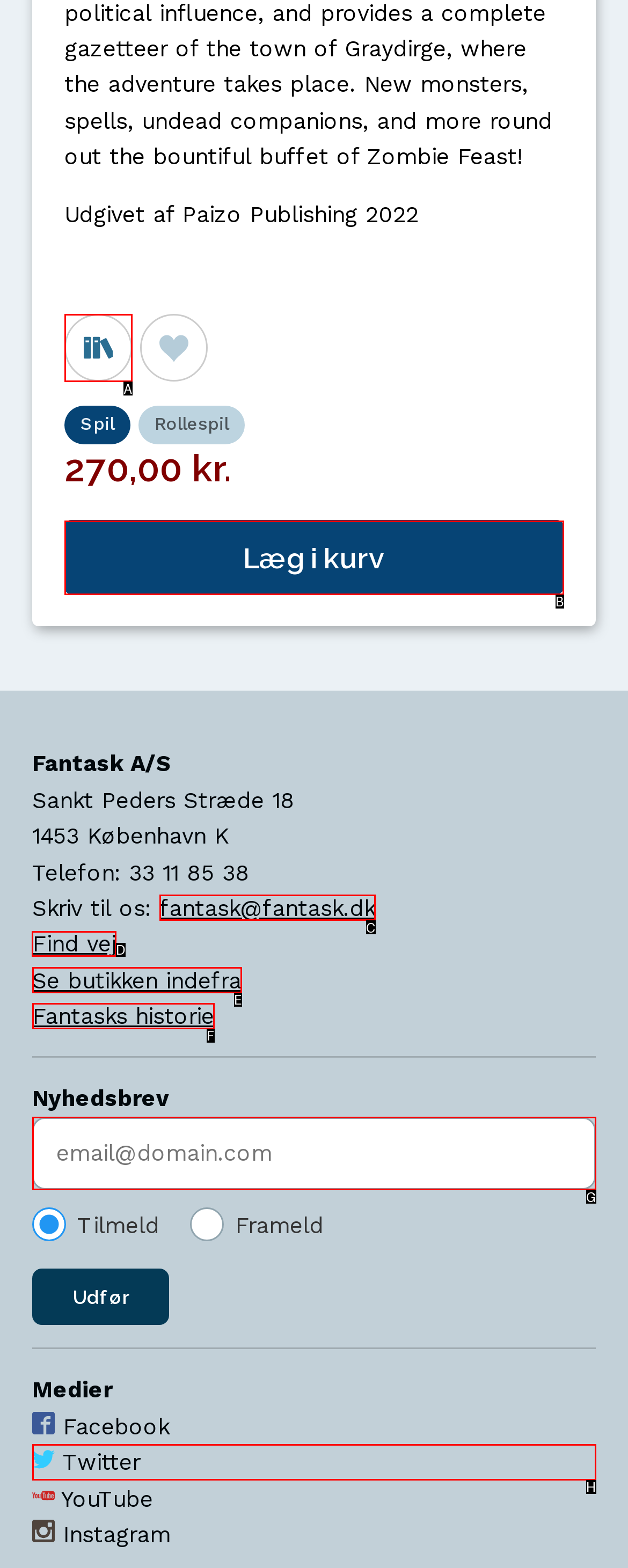Point out which UI element to click to complete this task: Login to join the discussion
Answer with the letter corresponding to the right option from the available choices.

None